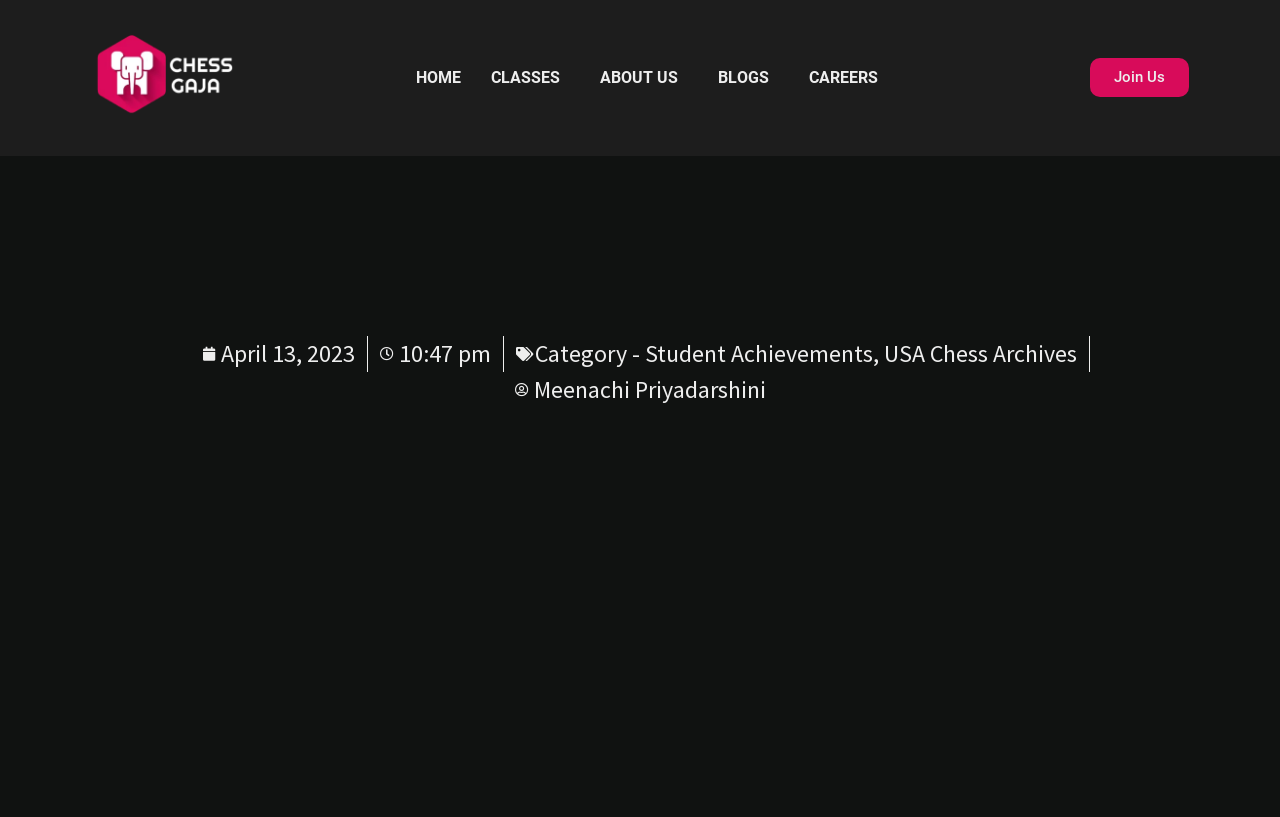Please identify the bounding box coordinates of the clickable region that I should interact with to perform the following instruction: "check latest blog". The coordinates should be expressed as four float numbers between 0 and 1, i.e., [left, top, right, bottom].

[0.55, 0.067, 0.621, 0.123]